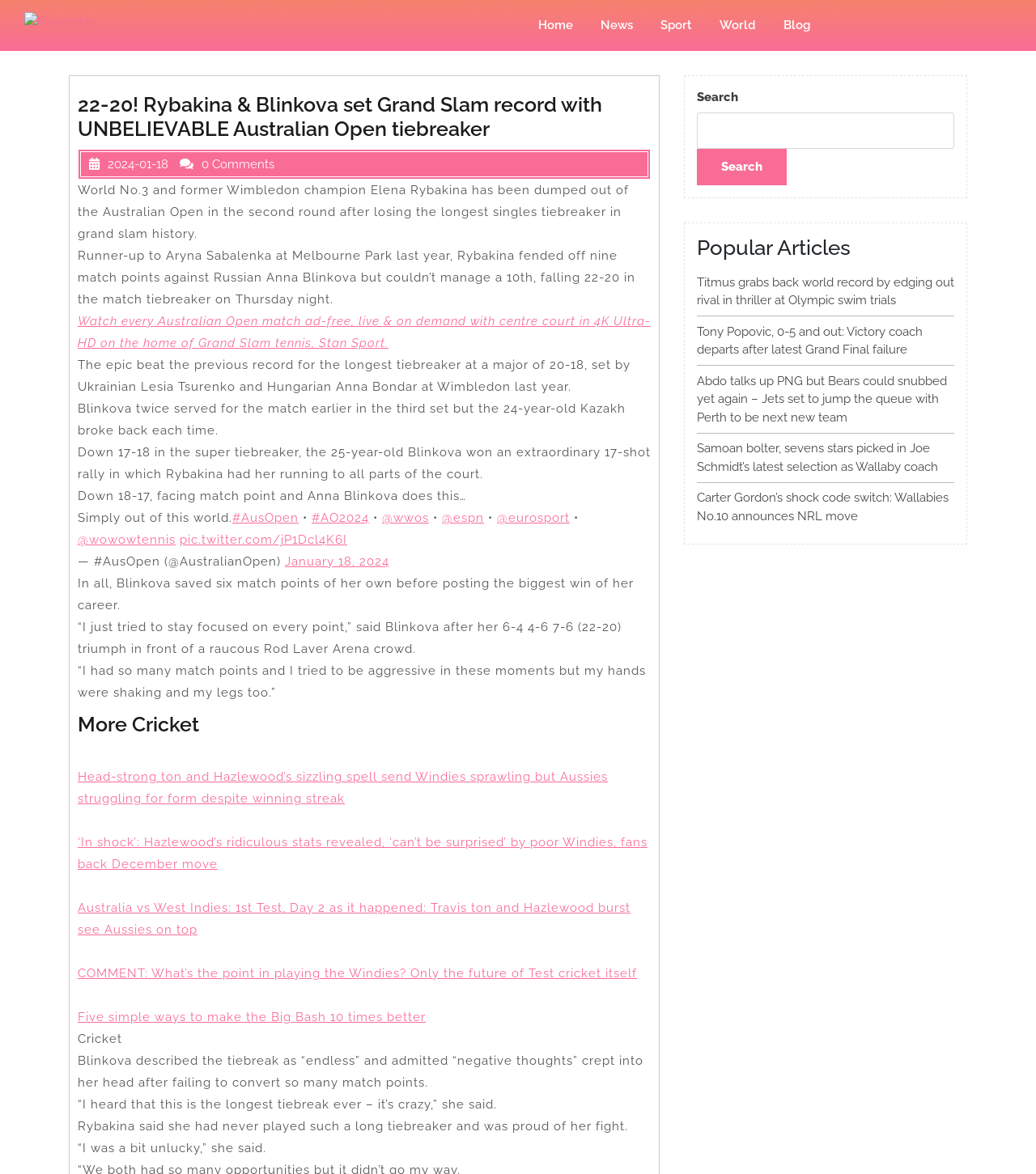Give a short answer using one word or phrase for the question:
How many match points did Blinkova save?

Six